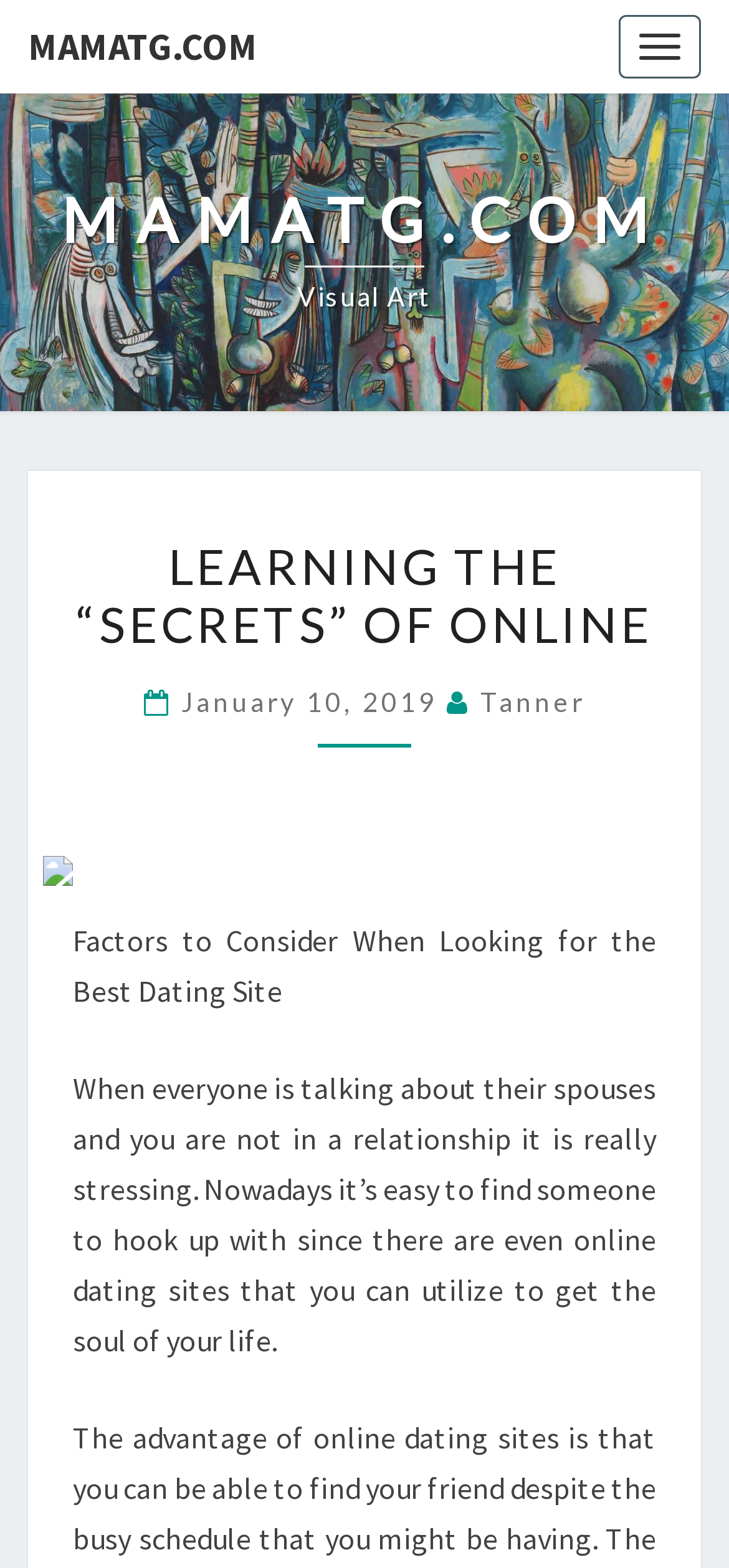Answer succinctly with a single word or phrase:
What is the purpose of the article?

To discuss online dating